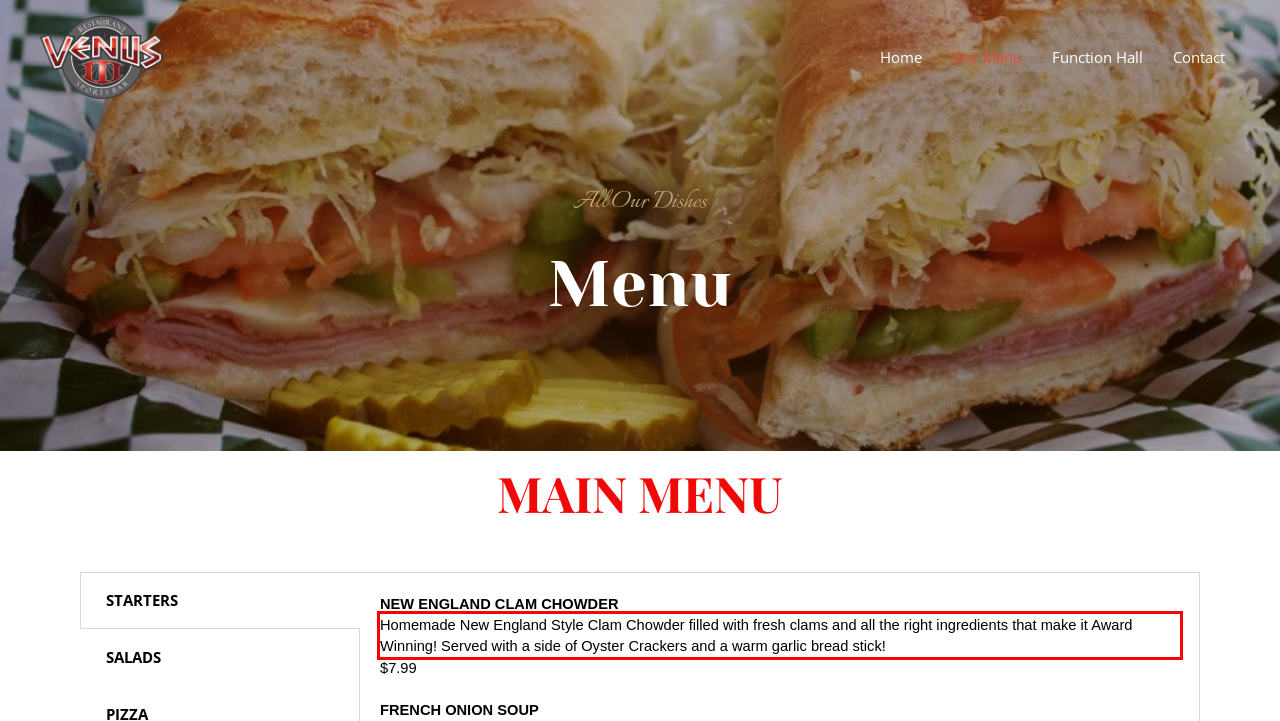You are presented with a webpage screenshot featuring a red bounding box. Perform OCR on the text inside the red bounding box and extract the content.

Homemade New England Style Clam Chowder filled with fresh clams and all the right ingredients that make it Award Winning! Served with a side of Oyster Crackers and a warm garlic bread stick!